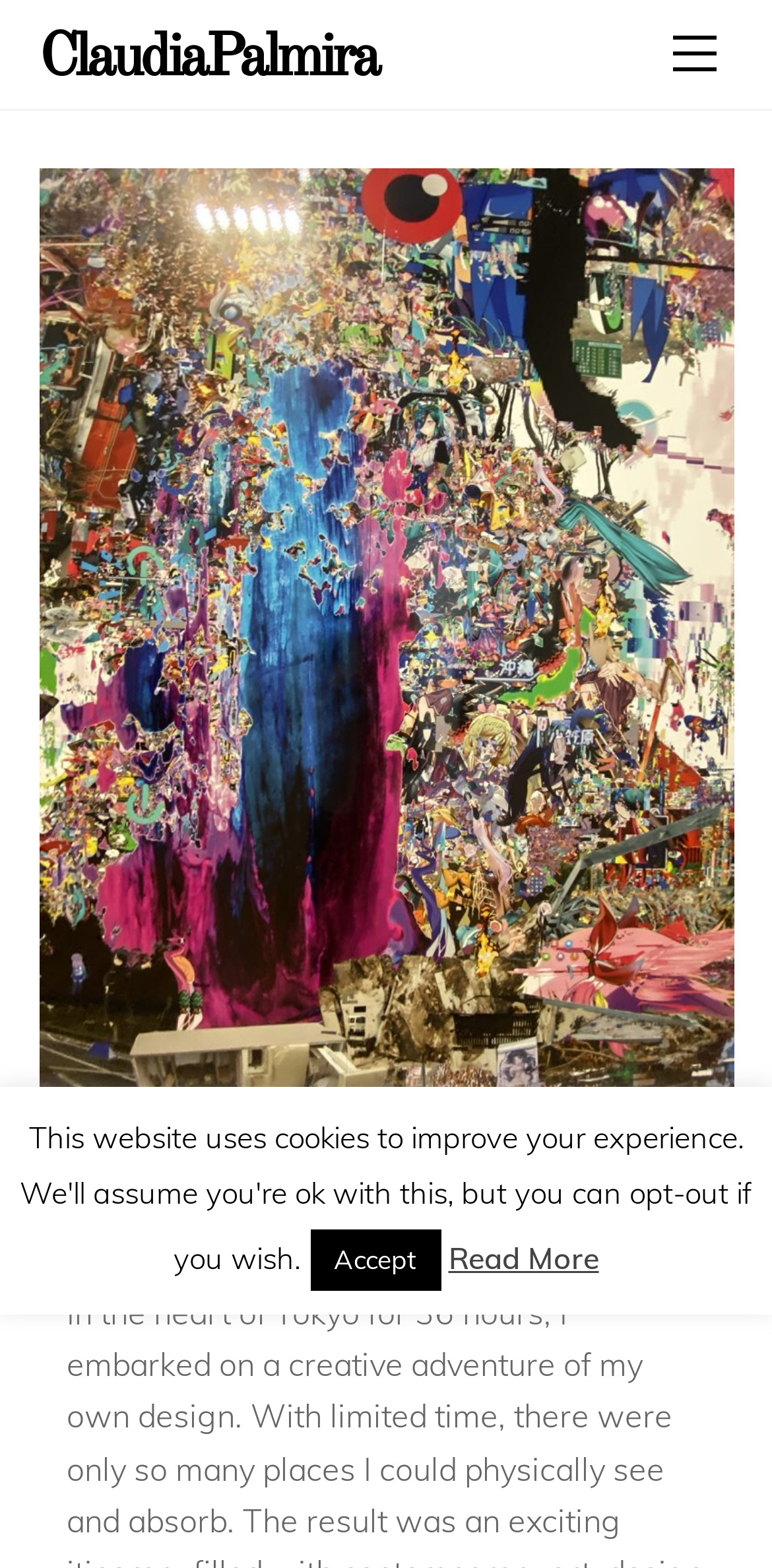What are the categories listed below the title?
Please craft a detailed and exhaustive response to the question.

I found the answer by looking at the link elements below the title, which are 'Compendium', 'places', and 'ARTIST DATE', indicating that they are categories related to the article.